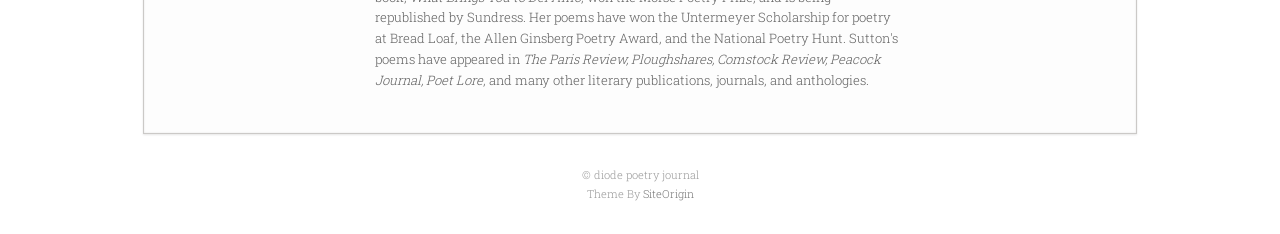Locate the bounding box of the user interface element based on this description: "SiteOrigin".

[0.502, 0.796, 0.542, 0.861]